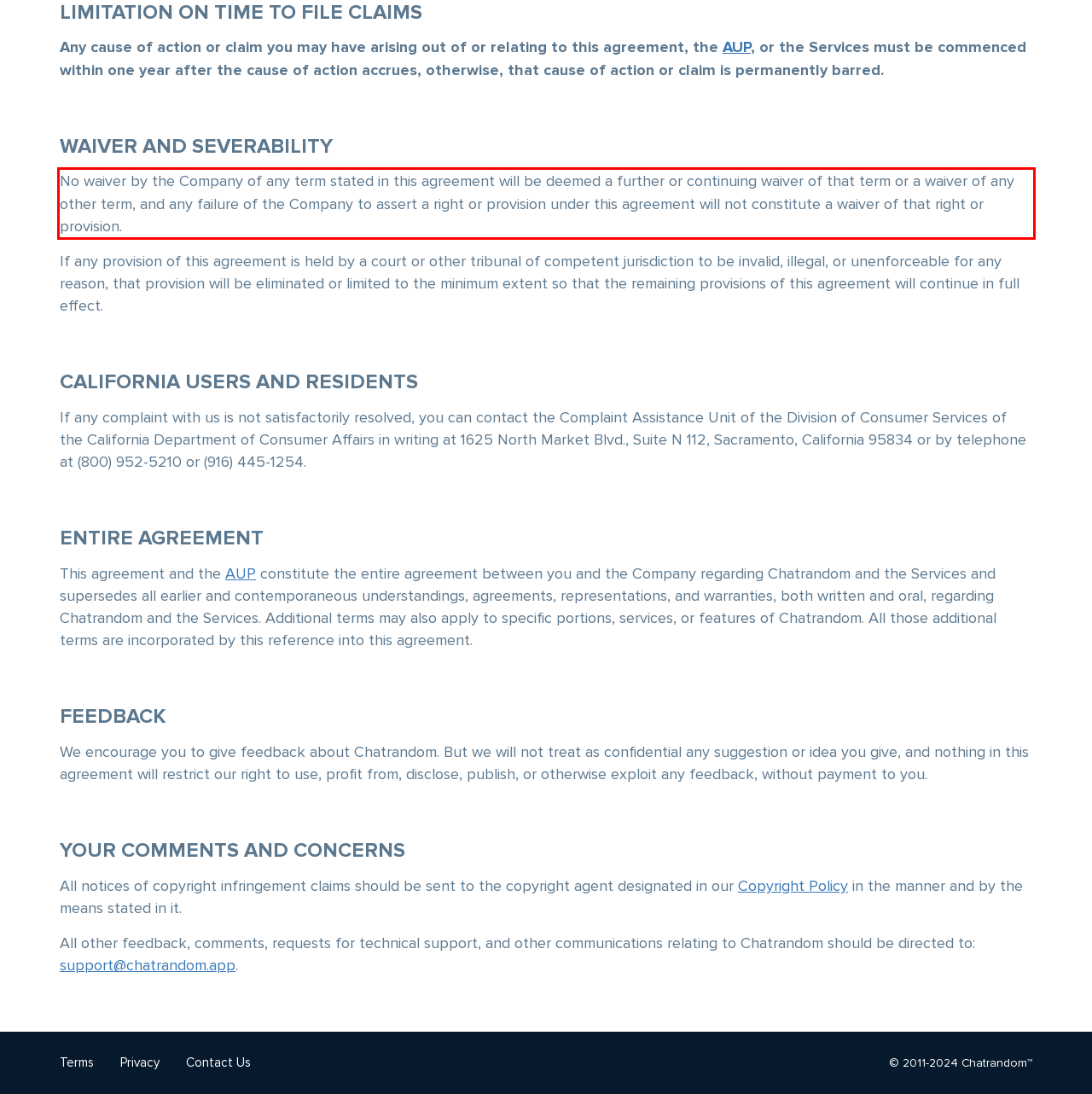Inspect the webpage screenshot that has a red bounding box and use OCR technology to read and display the text inside the red bounding box.

No waiver by the Company of any term stated in this agreement will be deemed a further or continuing waiver of that term or a waiver of any other term, and any failure of the Company to assert a right or provision under this agreement will not constitute a waiver of that right or provision.